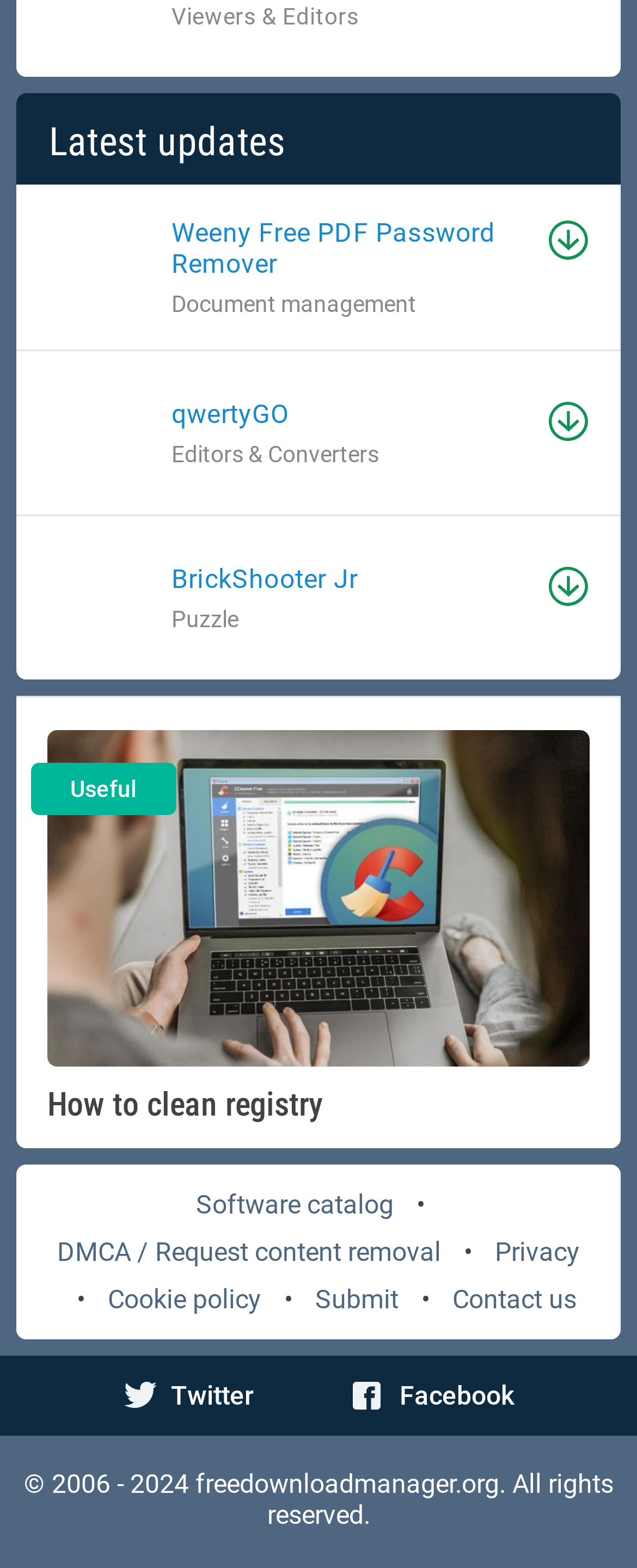What is the purpose of the webpage?
Please provide an in-depth and detailed response to the question.

I inferred the purpose of the webpage by looking at the link 'Software catalog' and the various software products listed on the webpage.